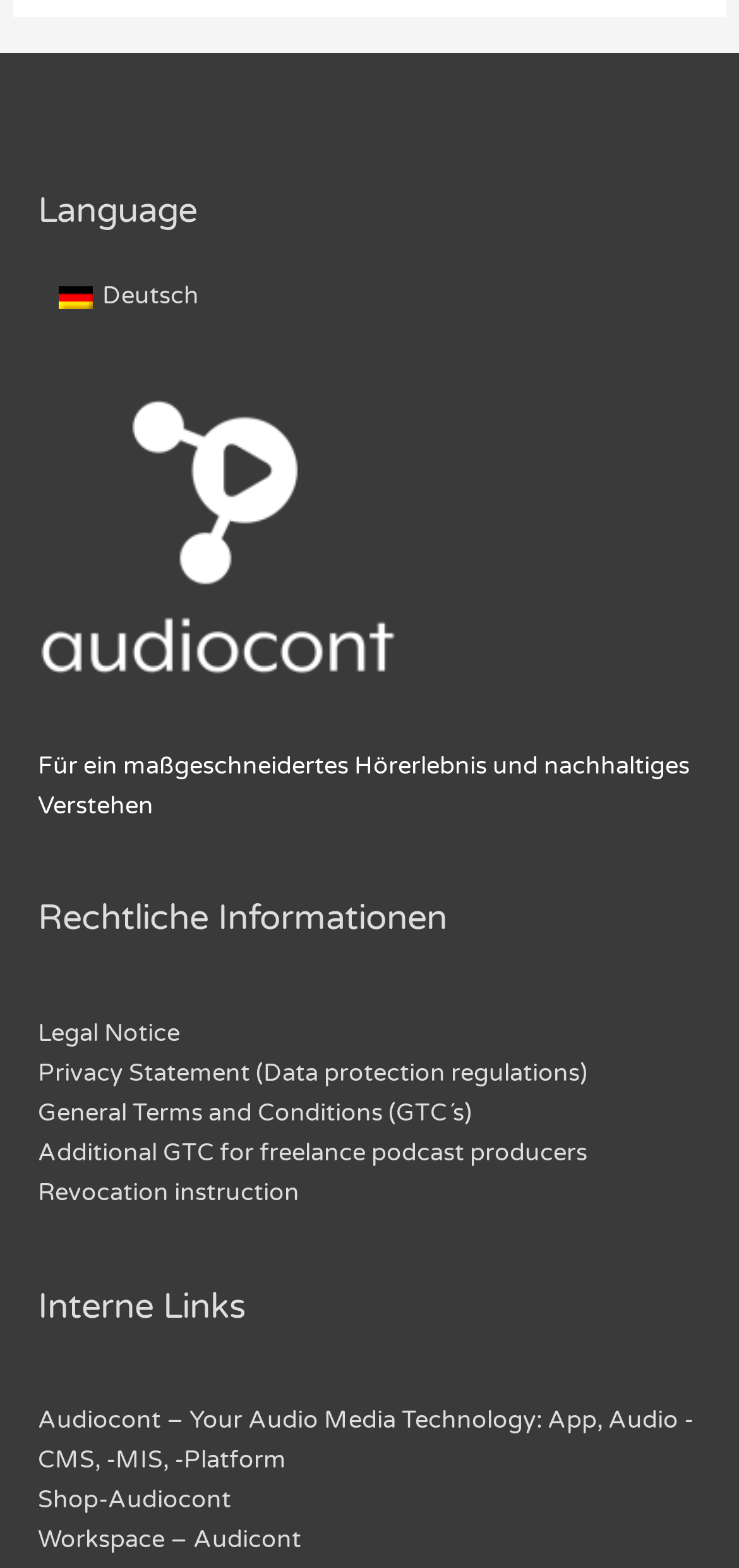Please give a concise answer to this question using a single word or phrase: 
How many internal links are there?

3